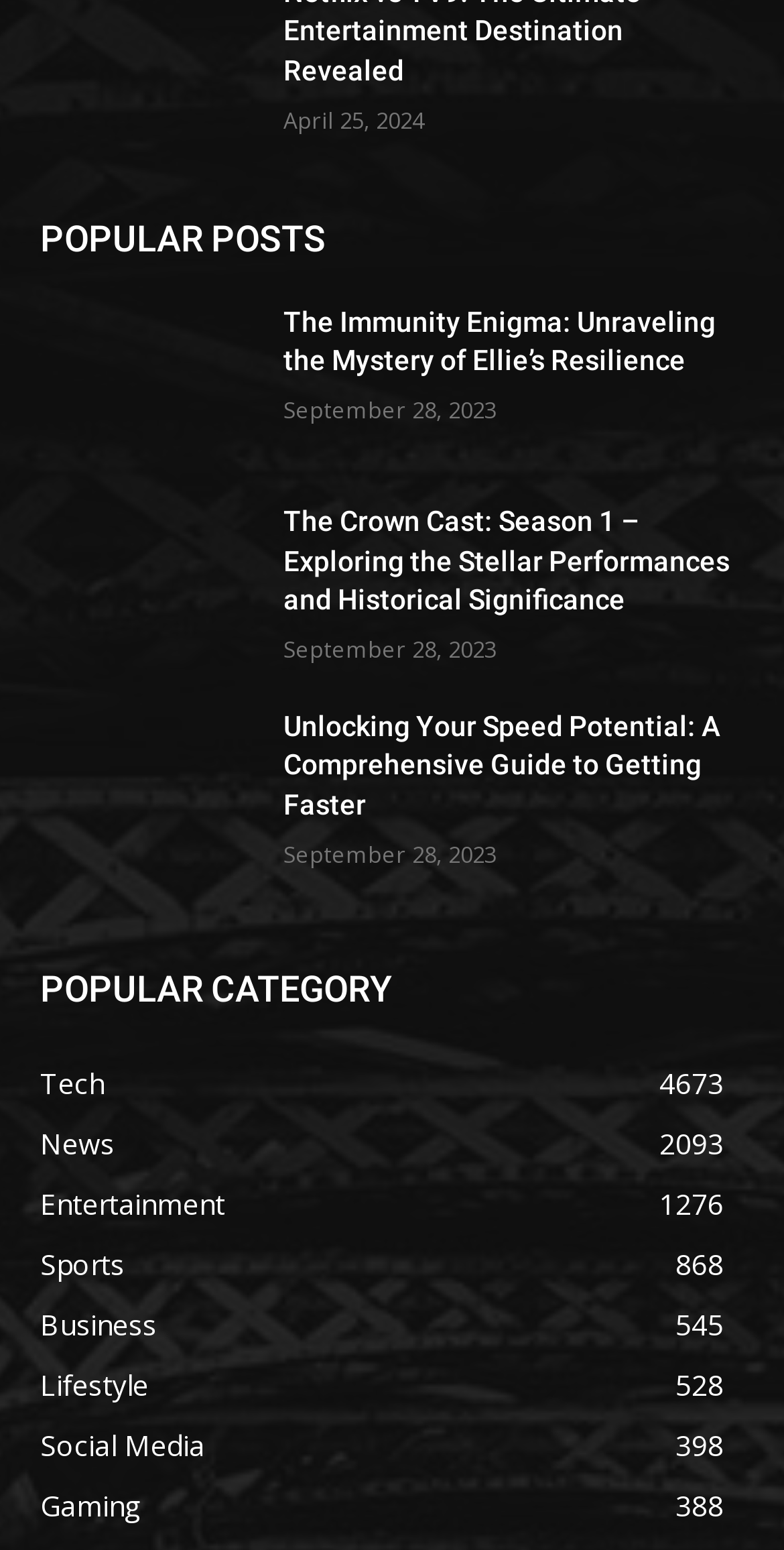Identify the bounding box coordinates of the region that needs to be clicked to carry out this instruction: "read Unlocking Your Speed Potential article". Provide these coordinates as four float numbers ranging from 0 to 1, i.e., [left, top, right, bottom].

[0.051, 0.457, 0.321, 0.552]